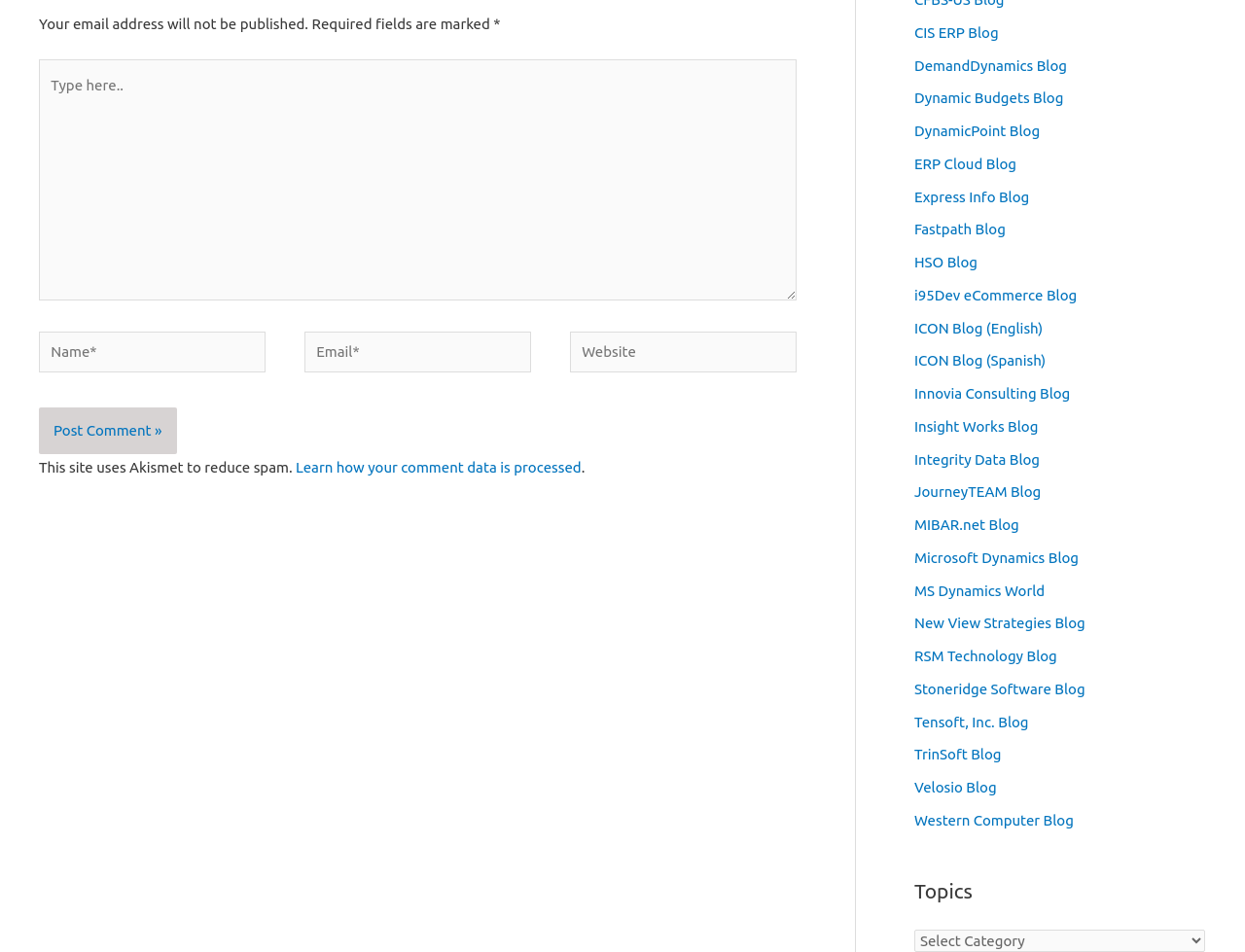From the webpage screenshot, identify the region described by Integrity Data Blog. Provide the bounding box coordinates as (top-left x, top-left y, bottom-right x, bottom-right y), with each value being a floating point number between 0 and 1.

[0.734, 0.474, 0.835, 0.491]